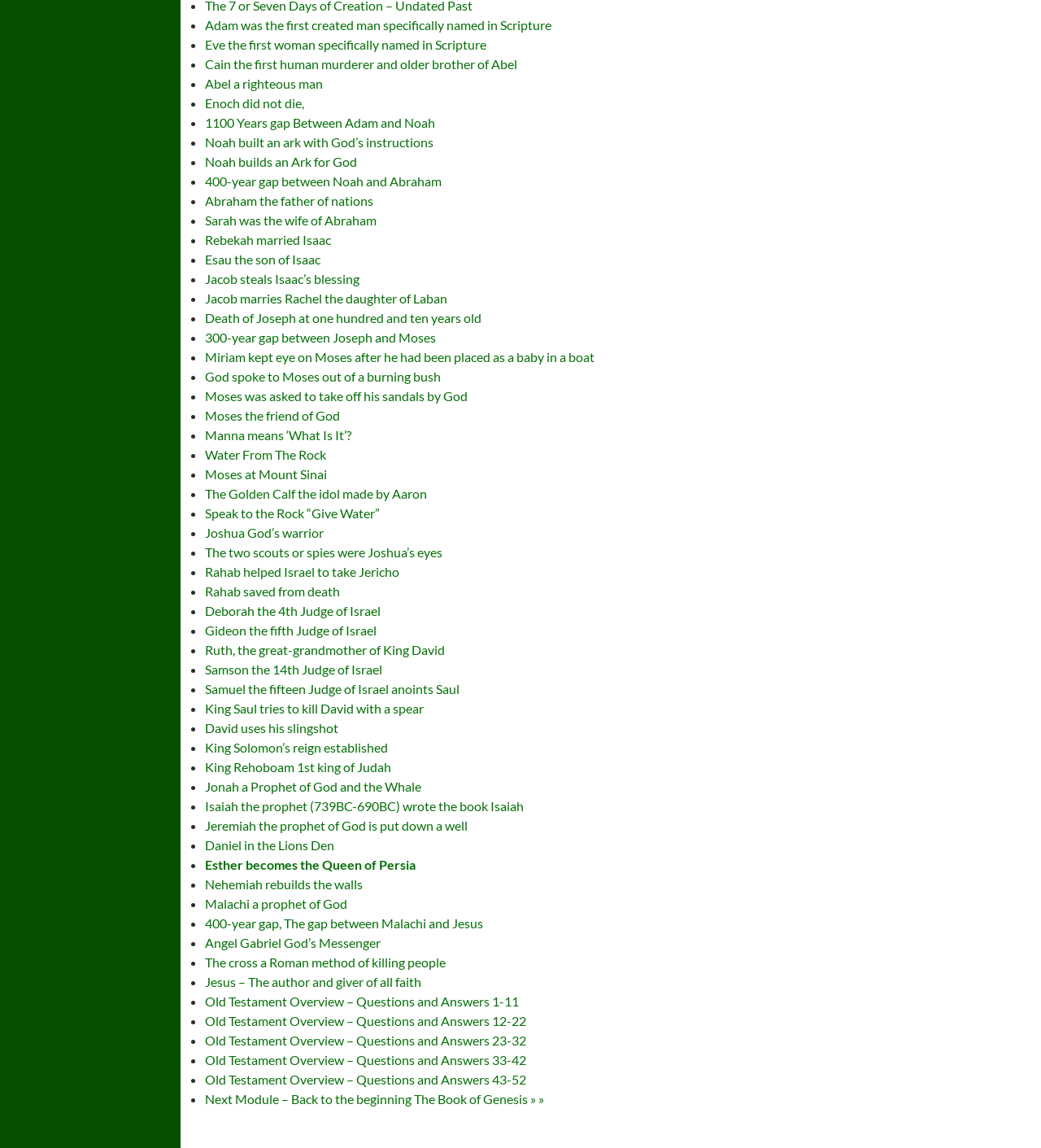Determine the bounding box coordinates of the clickable element to complete this instruction: "Discover 'Enoch did not die'". Provide the coordinates in the format of four float numbers between 0 and 1, [left, top, right, bottom].

[0.197, 0.083, 0.292, 0.096]